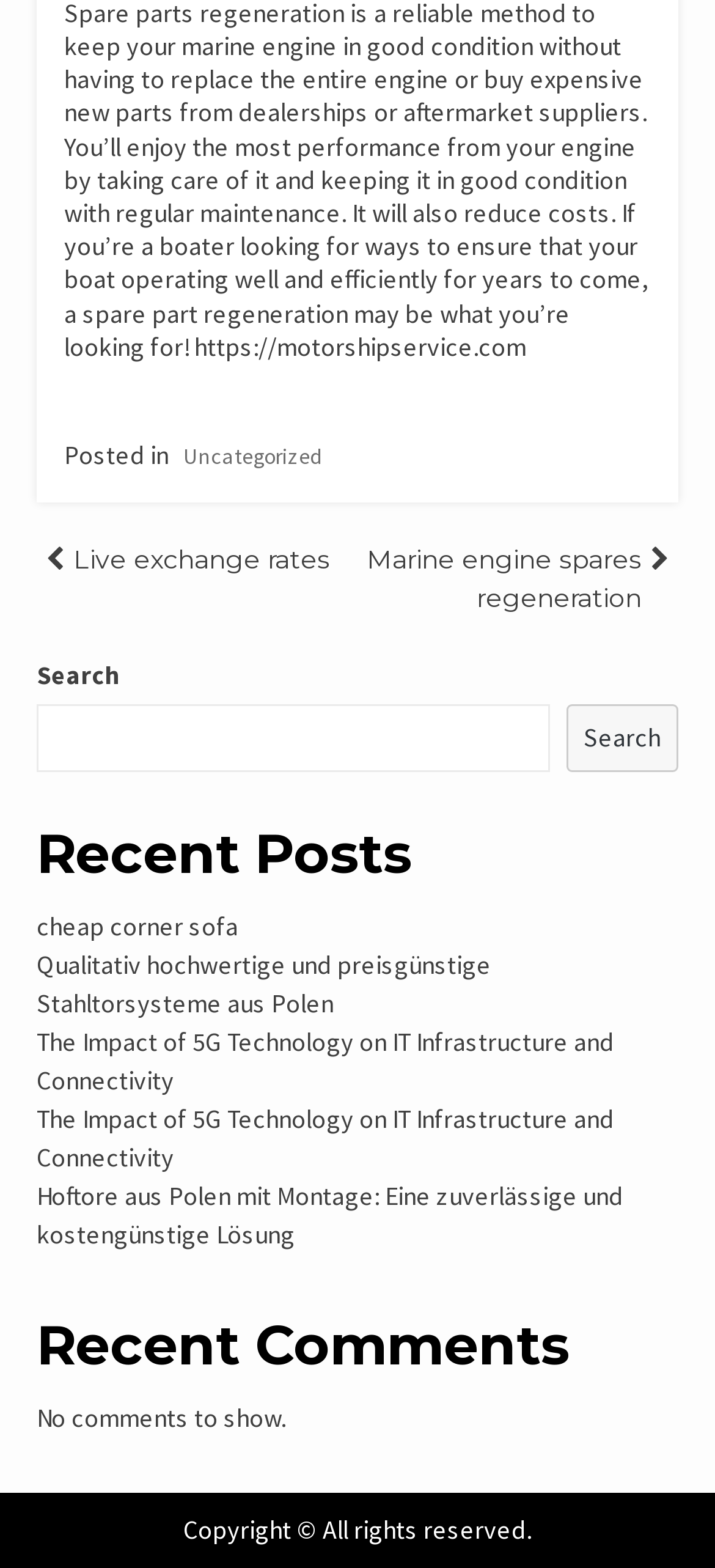What is the text above the search box?
Please give a detailed and elaborate answer to the question based on the image.

Above the search box, there is a static text element that says 'Search', indicating the purpose of the input field below it.